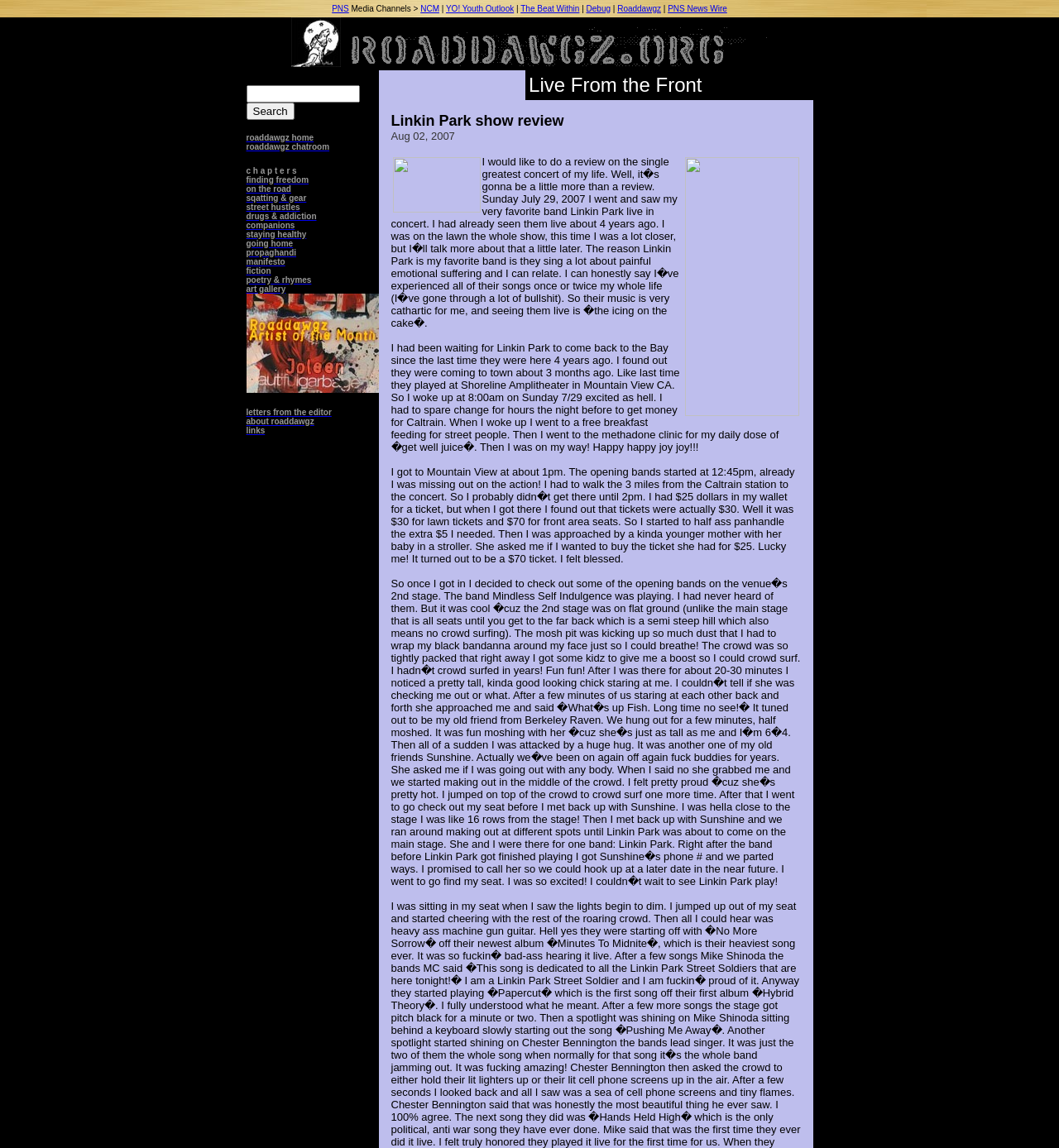Calculate the bounding box coordinates for the UI element based on the following description: "Roaddawgz". Ensure the coordinates are four float numbers between 0 and 1, i.e., [left, top, right, bottom].

[0.583, 0.004, 0.624, 0.012]